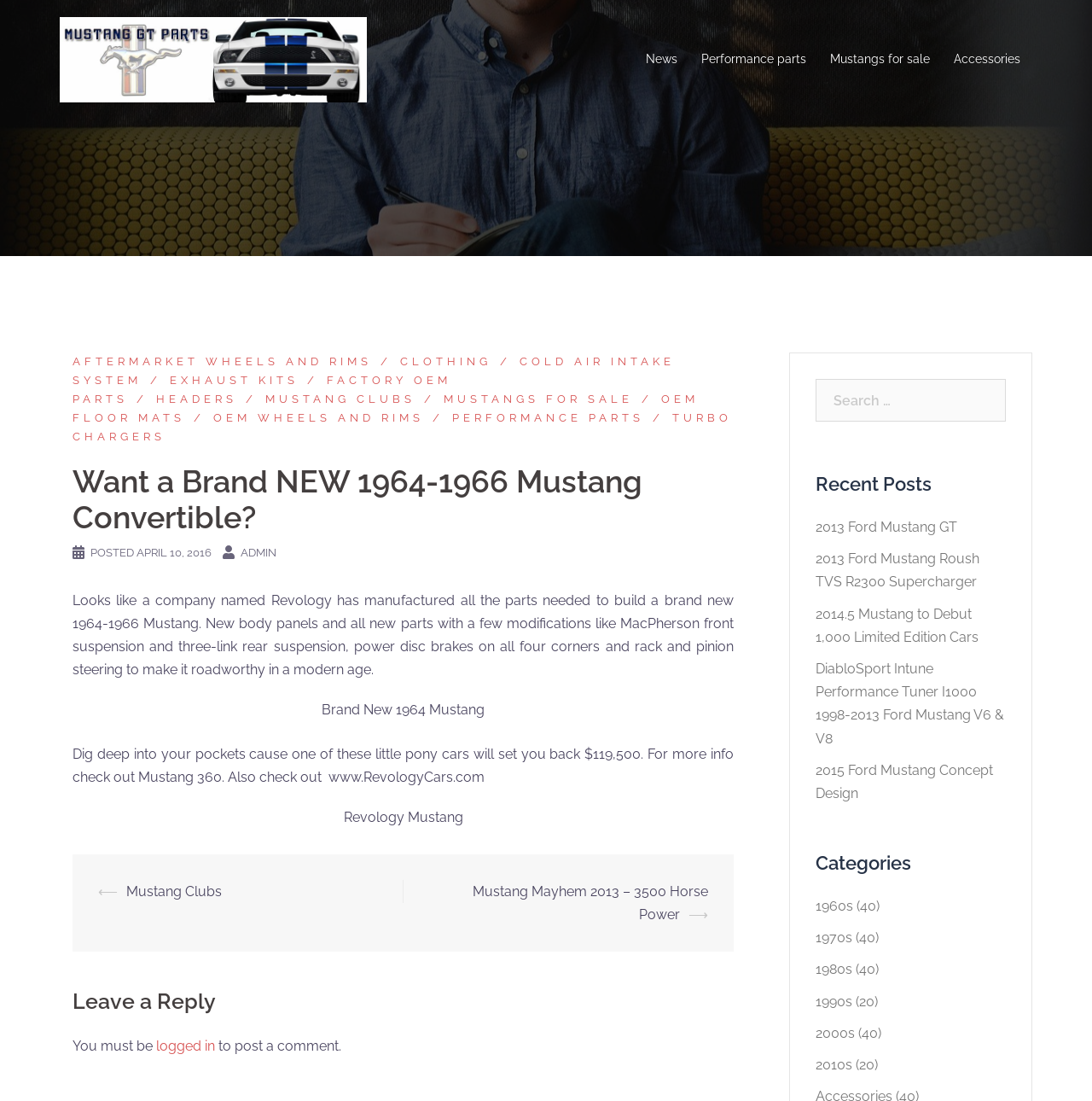Pinpoint the bounding box coordinates of the clickable area necessary to execute the following instruction: "Read the news about Martin Leipert". The coordinates should be given as four float numbers between 0 and 1, namely [left, top, right, bottom].

None